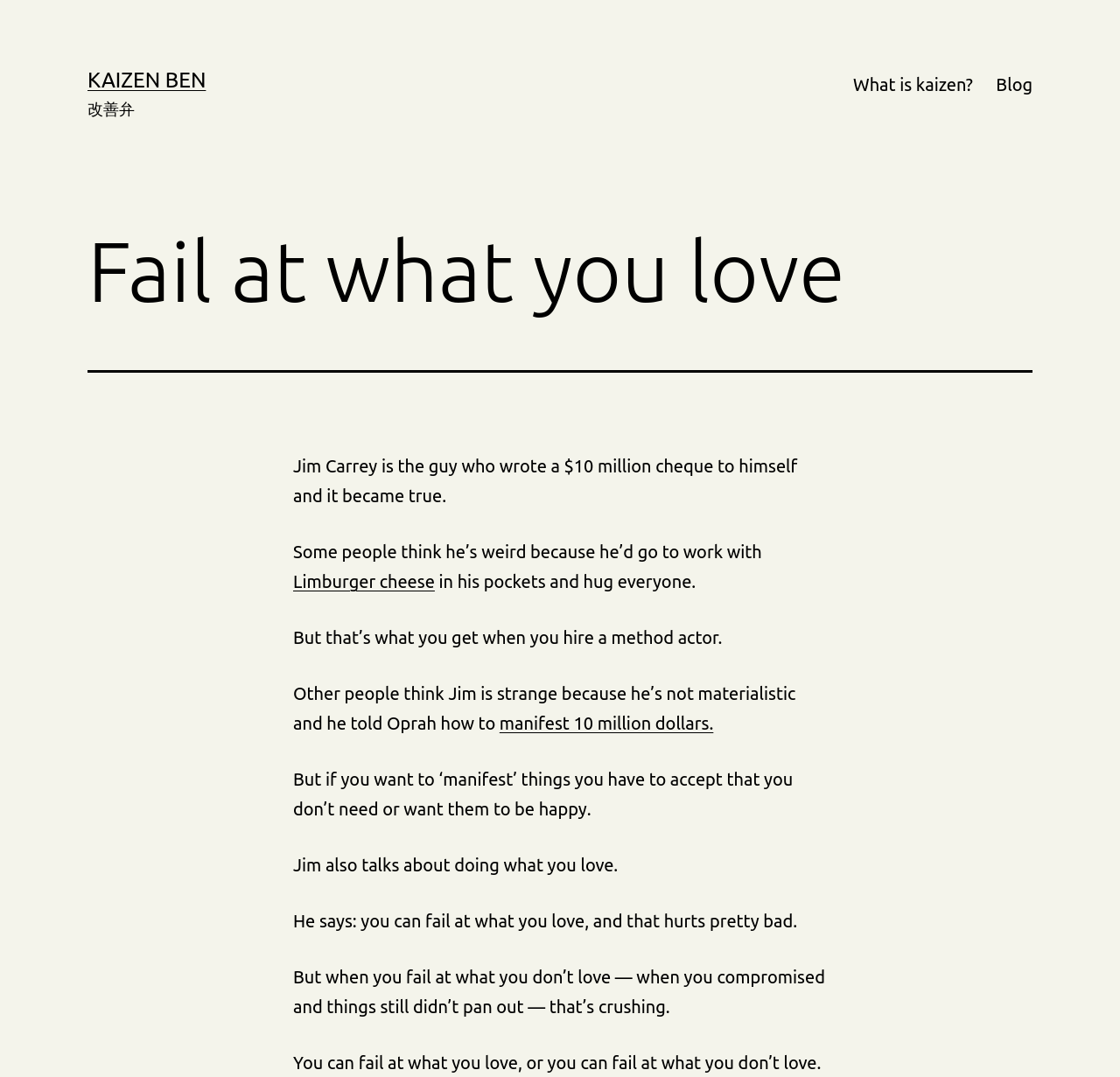What is the main idea of Jim Carrey's quote?
Using the image, respond with a single word or phrase.

Doing what you love